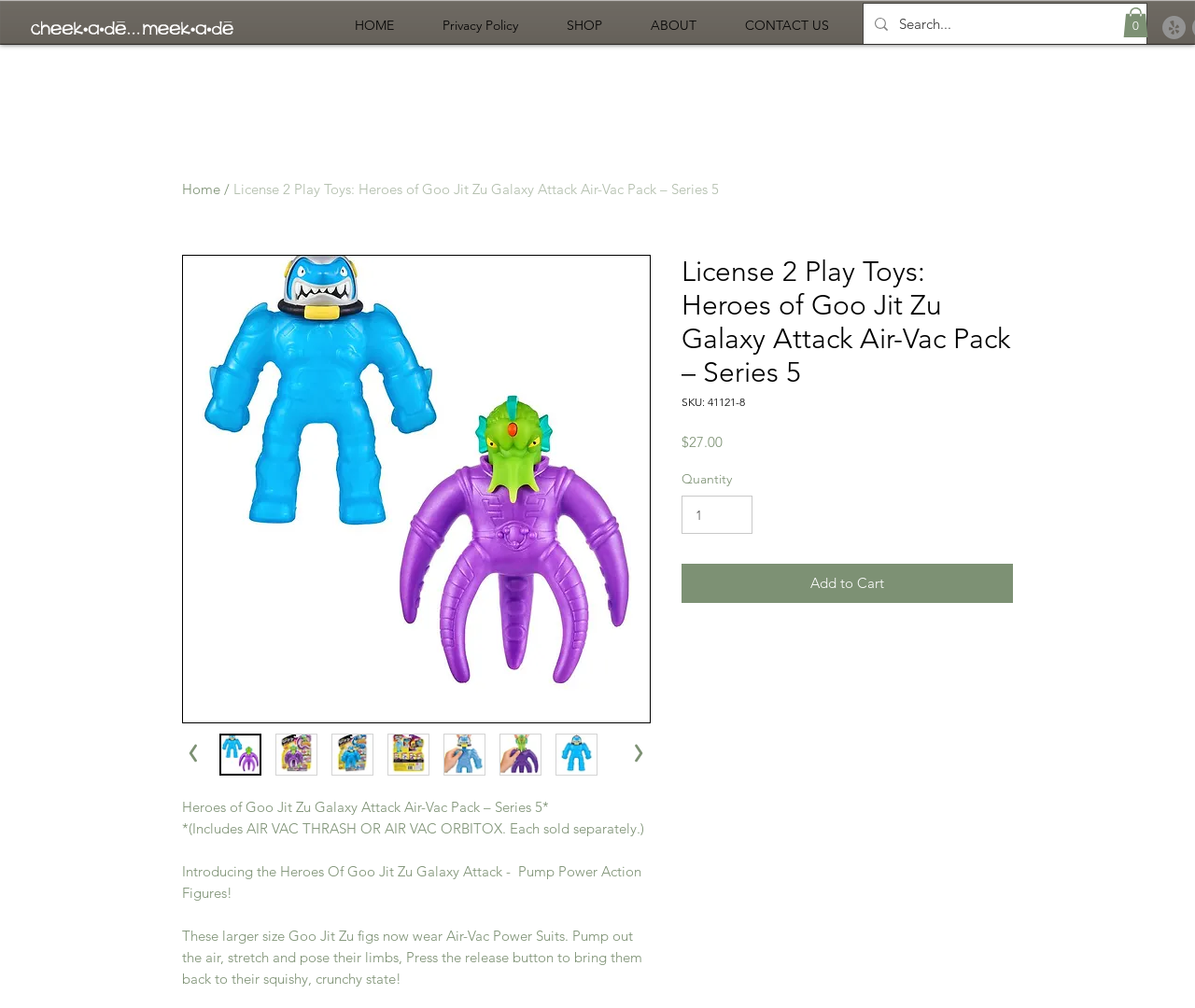Determine the bounding box coordinates of the element that should be clicked to execute the following command: "Add to Cart".

[0.57, 0.559, 0.848, 0.599]